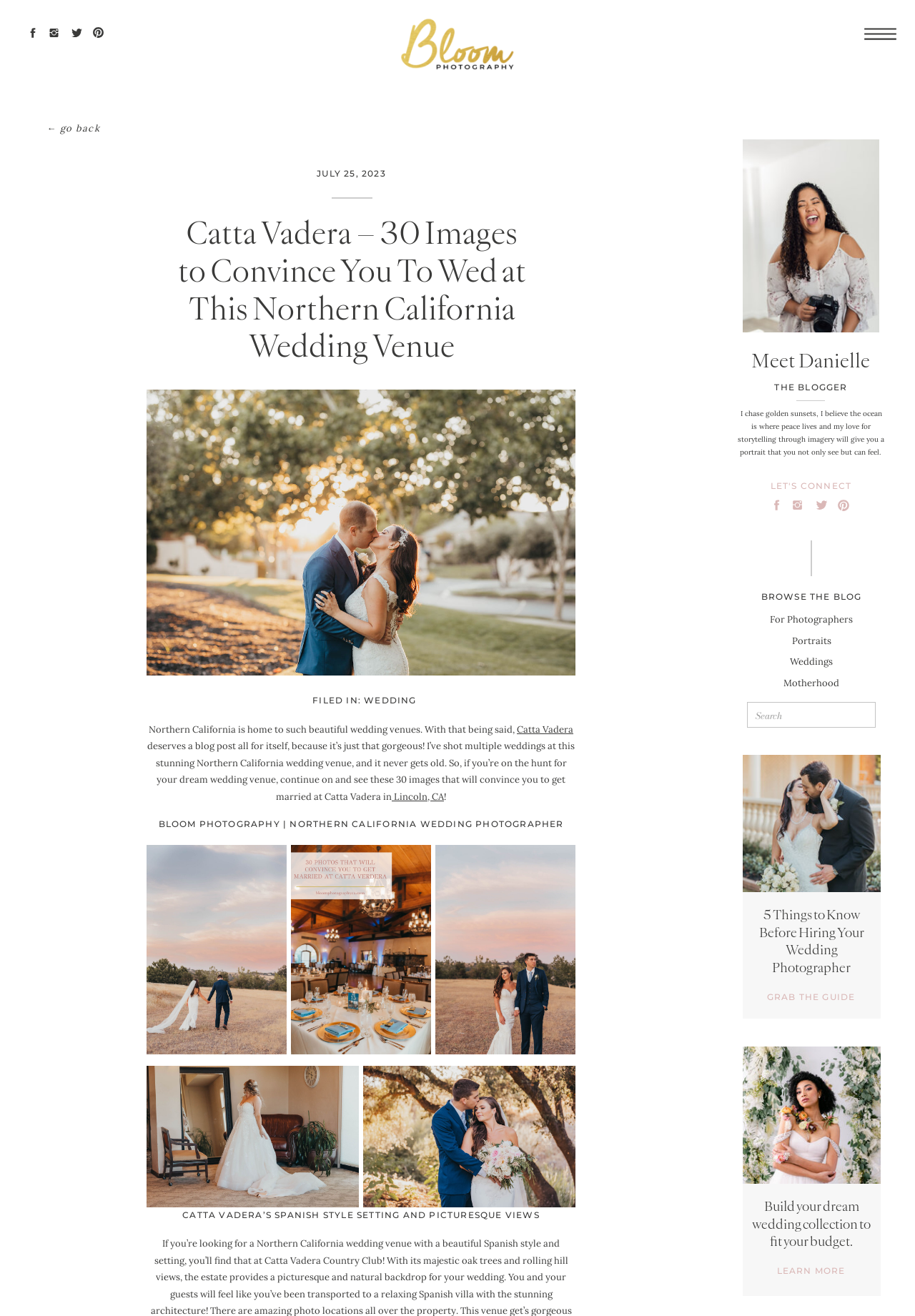Please analyze the image and provide a thorough answer to the question:
What is the style of Catta Vadera's setting?

I found the answer by looking at the heading element with the text 'CATTA VADERA’S SPANISH STYLE SETTING AND PICTURESQUE VIEWS' which explicitly mentions the style of Catta Vadera's setting.